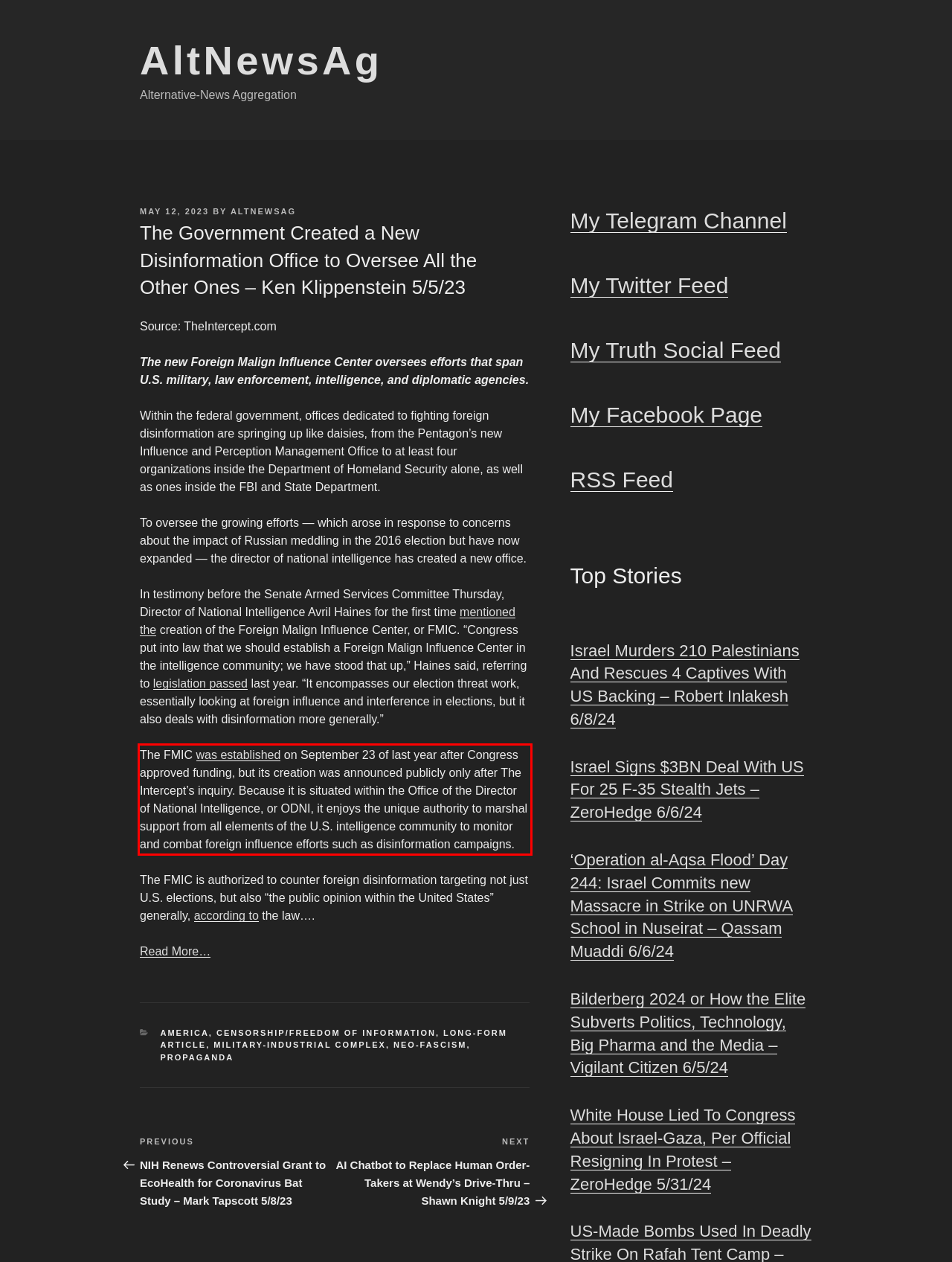You are presented with a screenshot containing a red rectangle. Extract the text found inside this red bounding box.

The FMIC was established on September 23 of last year after Congress approved funding, but its creation was announced publicly only after The Intercept’s inquiry. Because it is situated within the Office of the Director of National Intelligence, or ODNI, it enjoys the unique authority to marshal support from all elements of the U.S. intelligence community to monitor and combat foreign influence efforts such as disinformation campaigns.